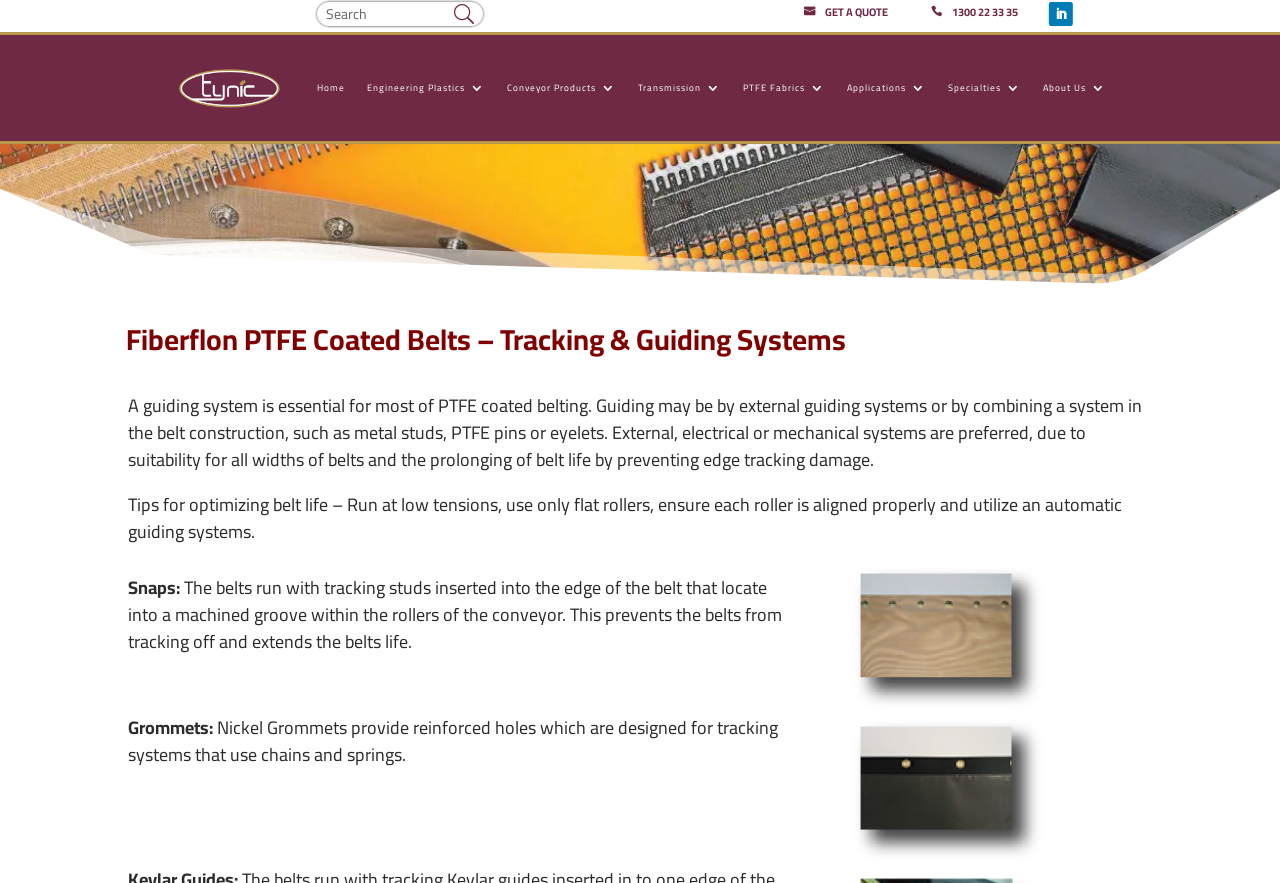Based on the element description: "PTFE Fabrics", identify the bounding box coordinates for this UI element. The coordinates must be four float numbers between 0 and 1, listed as [left, top, right, bottom].

[0.581, 0.057, 0.645, 0.143]